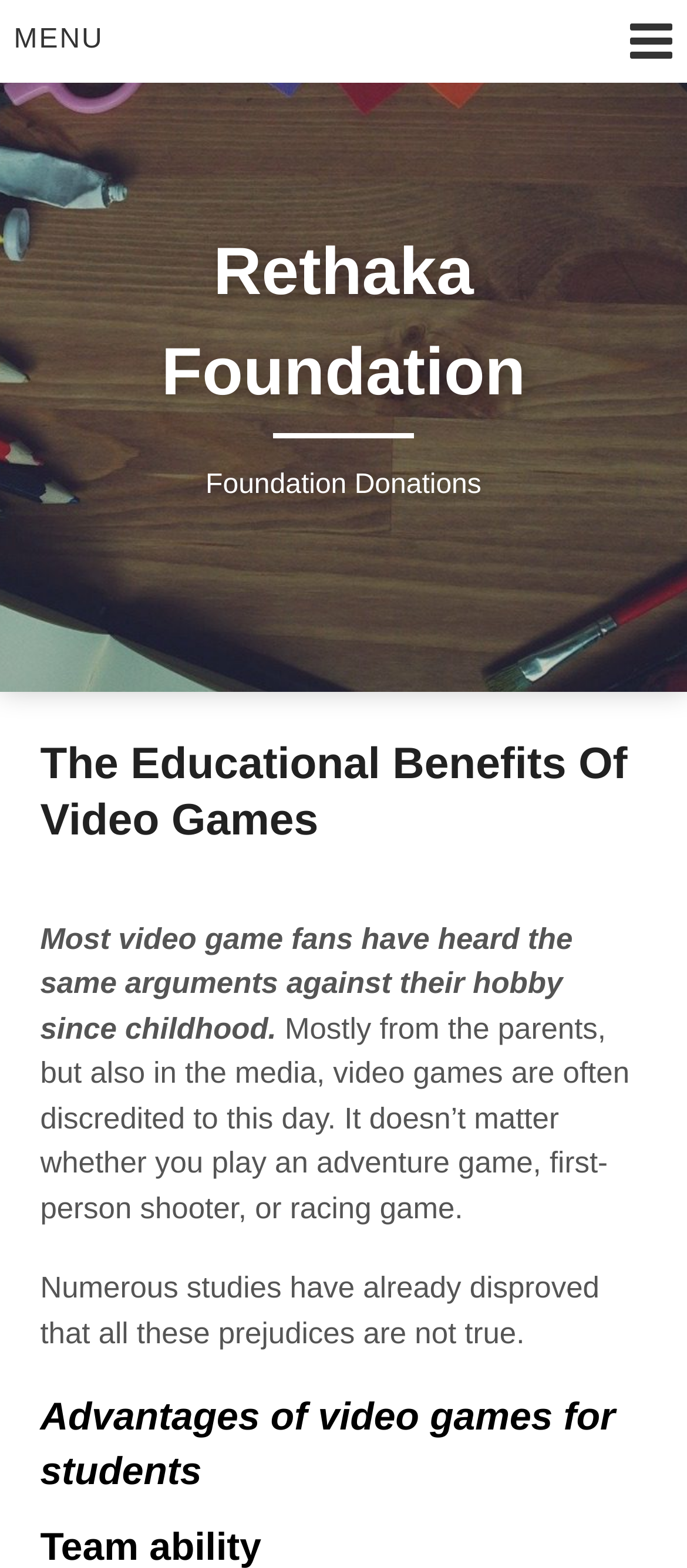Identify and provide the text of the main header on the webpage.

The Educational Benefits Of Video Games